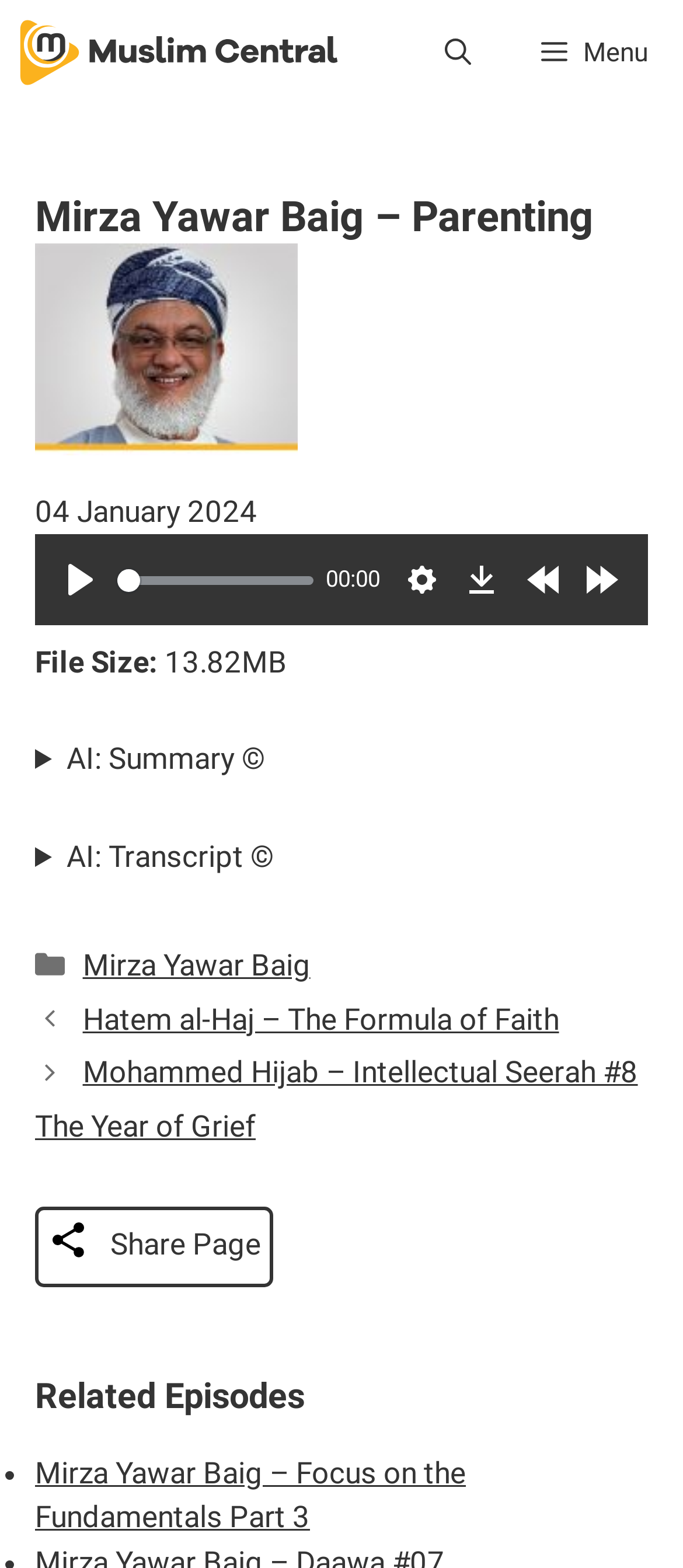Construct a comprehensive caption that outlines the webpage's structure and content.

This webpage is about an audio lecture by Mirza Yawar Baig on parenting, provided by Muslim Central. At the top, there is a navigation bar with a link to Muslim Central, a menu button, and a search bar. Below the navigation bar, there is a header section with a heading that displays the title of the lecture, an image of Mirza Yawar Baig, and the date of the lecture, which is January 4, 2024.

In the main content area, there are audio controls, including a play button, a seek slider, a current time display, and buttons for settings, downloading, rewinding, and forwarding. Additionally, there is information about the file size of the audio lecture, which is 13.82MB.

Below the audio controls, there are two sections with disclosure triangles, one for a summary and another for a transcript, both copyrighted by AI. Further down, there is a footer section with metadata about the entry, including categories and a link to the author, Mirza Yawar Baig. There is also a navigation section with links to other posts, including lectures by Hatem al-Haj and Mohammed Hijab.

At the bottom of the page, there is an image, a "Share Page" text, and a heading for related episodes. The related episodes section contains a list of links to other lectures by Mirza Yawar Baig, including "Focus on the Fundamentals Part 3".